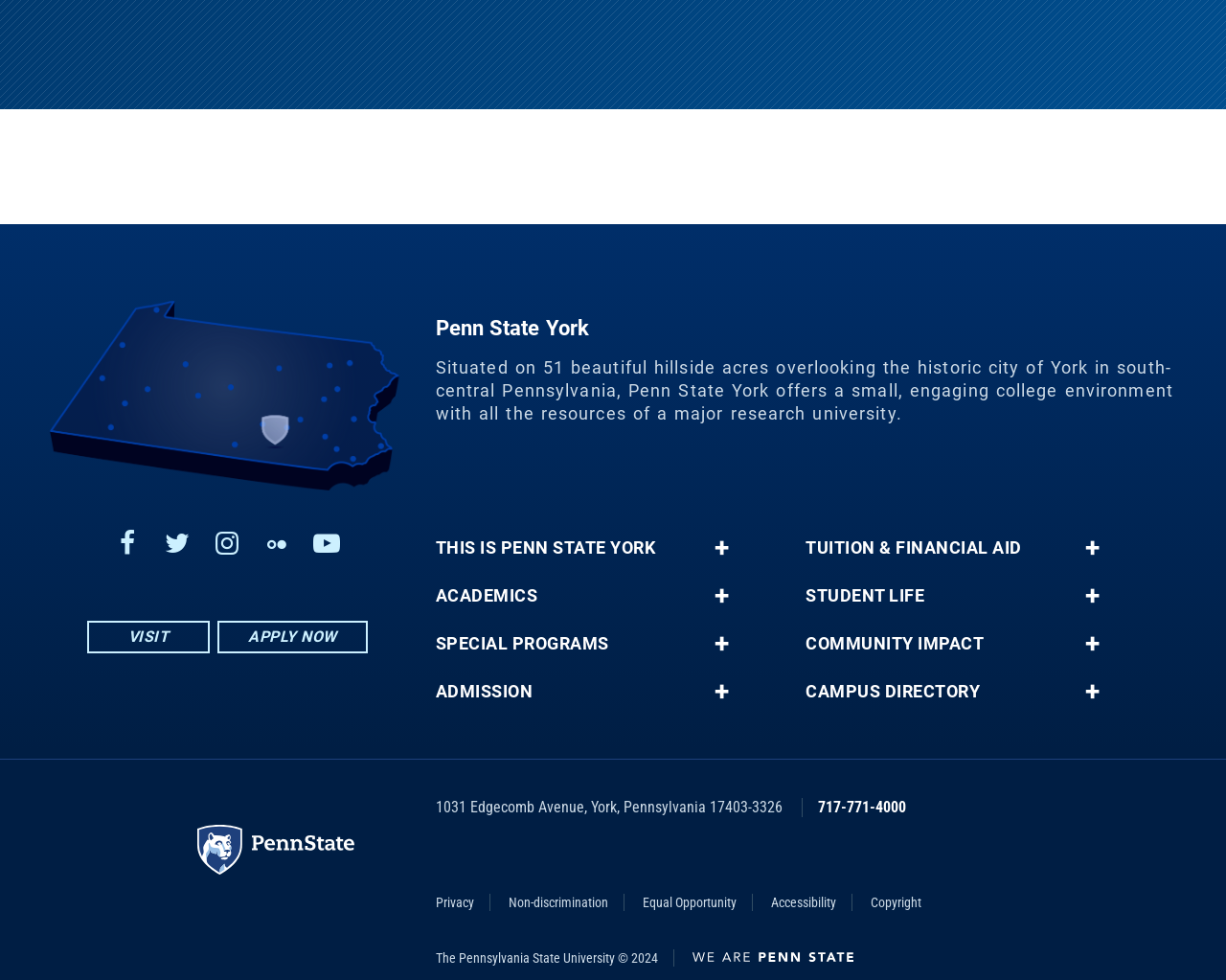What is the copyright year of the university? Based on the screenshot, please respond with a single word or phrase.

2024